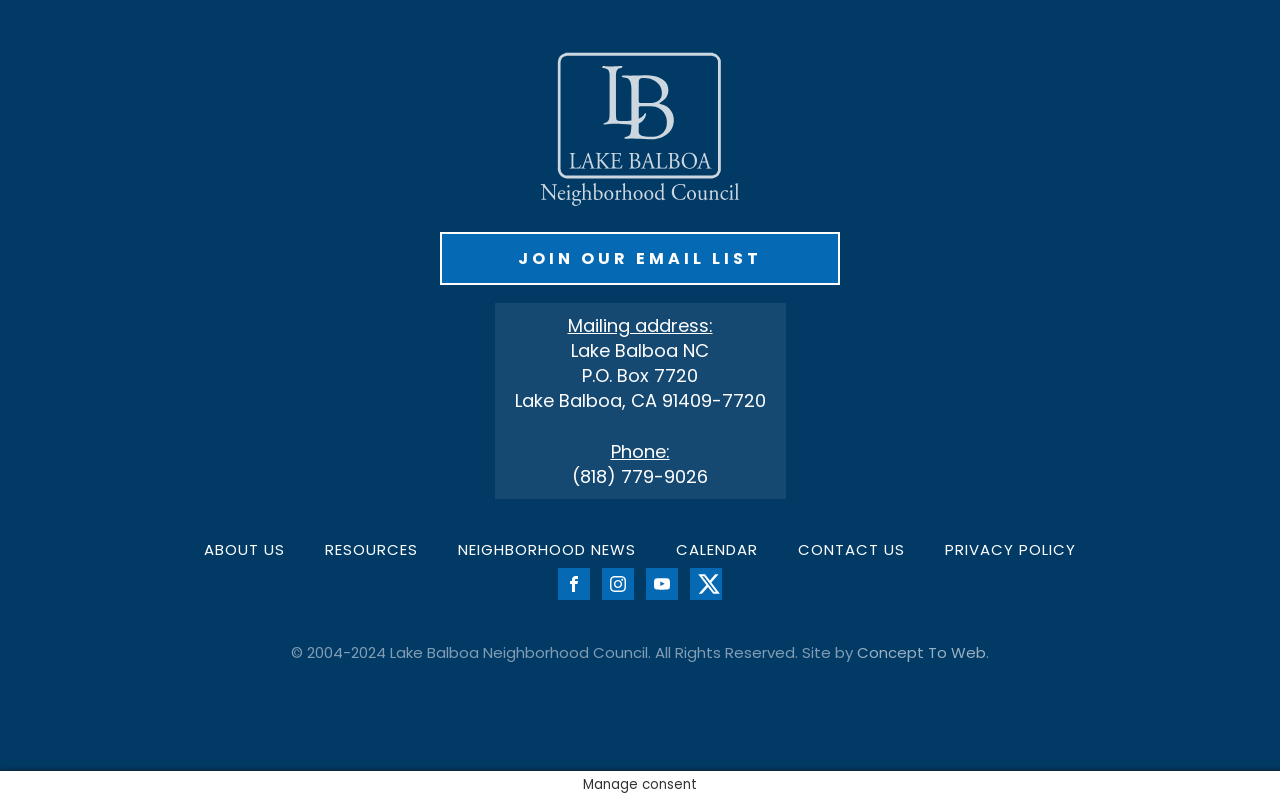Kindly determine the bounding box coordinates for the clickable area to achieve the given instruction: "Check the mailing address".

[0.443, 0.391, 0.557, 0.423]